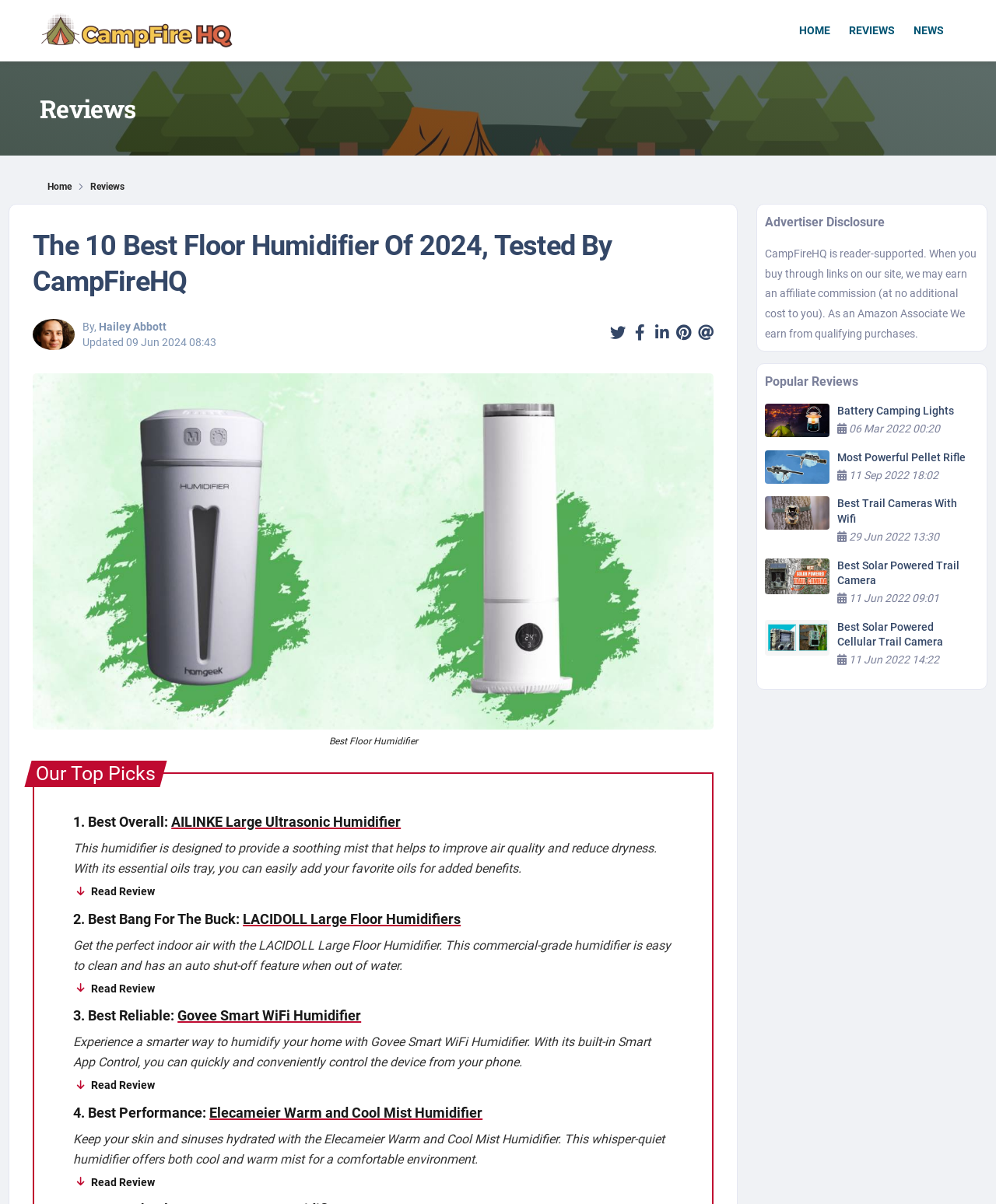Please locate the clickable area by providing the bounding box coordinates to follow this instruction: "View the 'Battery Camping Lights: Buying Guide 2024' article".

[0.768, 0.342, 0.833, 0.354]